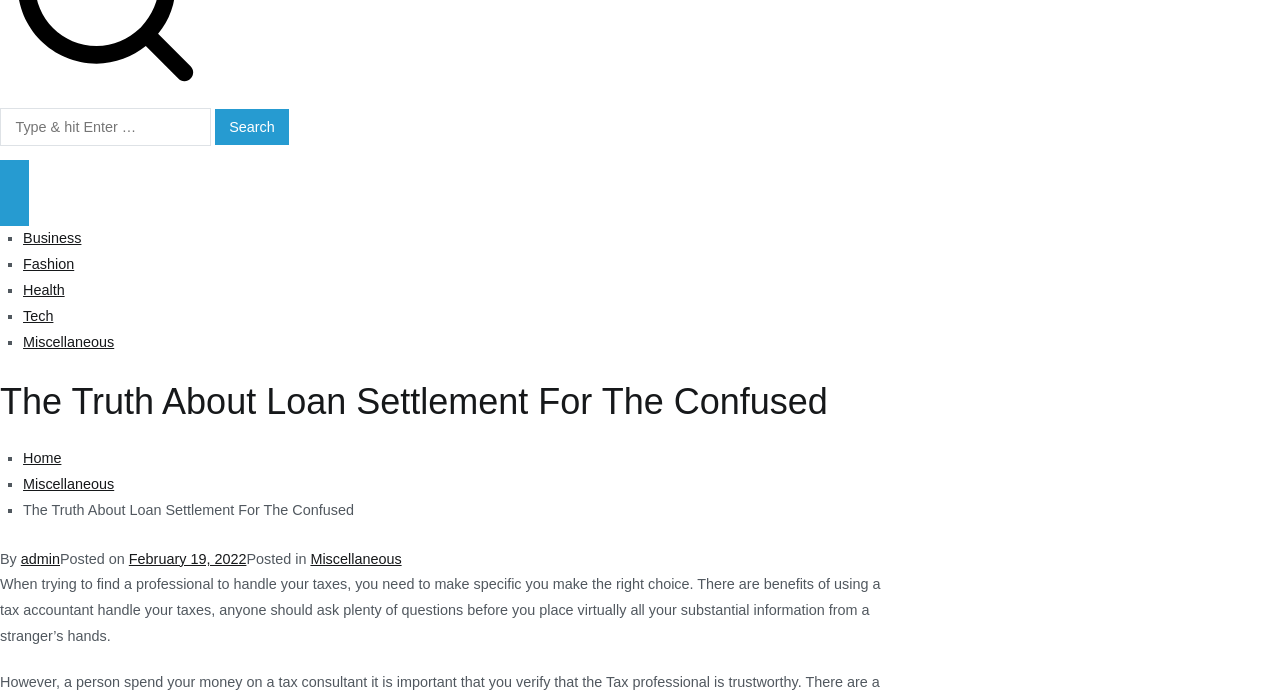What is the title of the article?
Please give a detailed and elaborate answer to the question based on the image.

The title of the article is located at the top of the webpage with a bounding box coordinate of [0.0, 0.548, 1.0, 0.616]. The text of the title is 'The Truth About Loan Settlement For The Confused'.